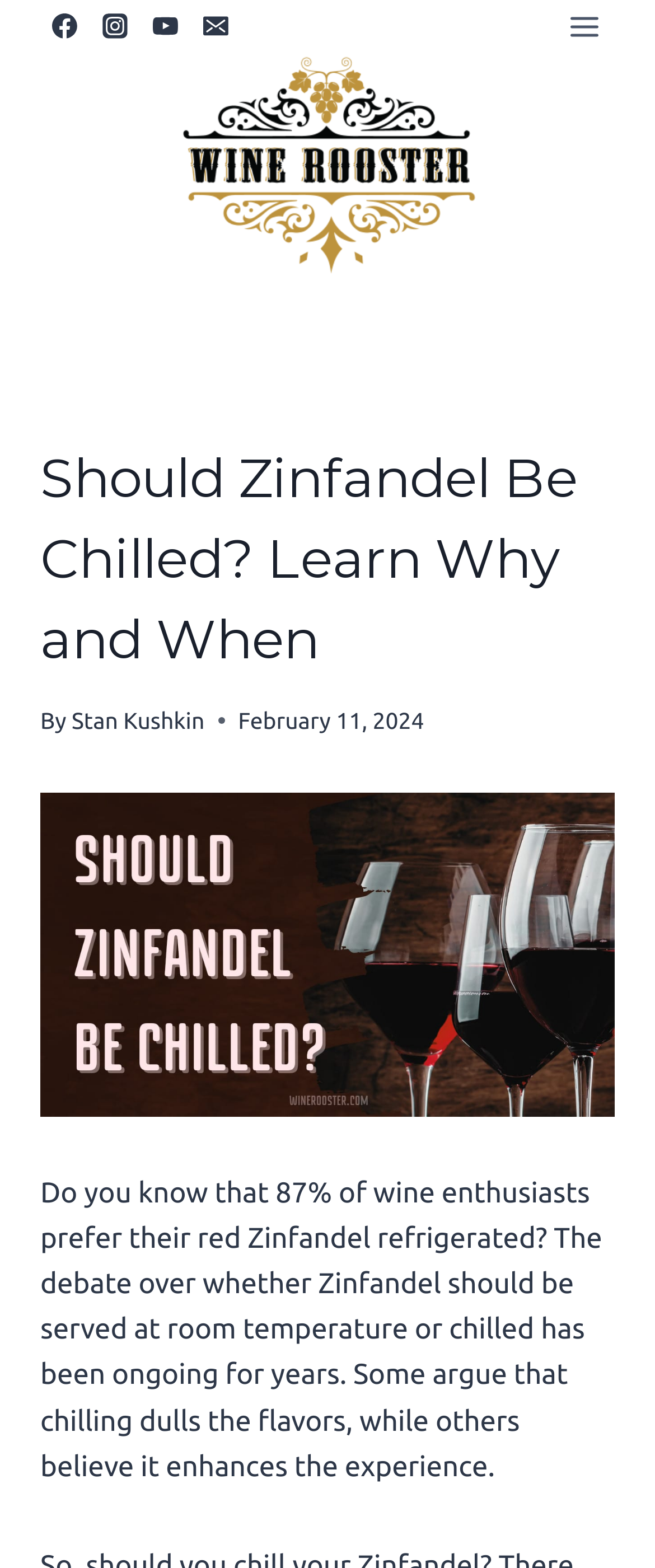Identify and provide the main heading of the webpage.

Should Zinfandel Be Chilled? Learn Why and When